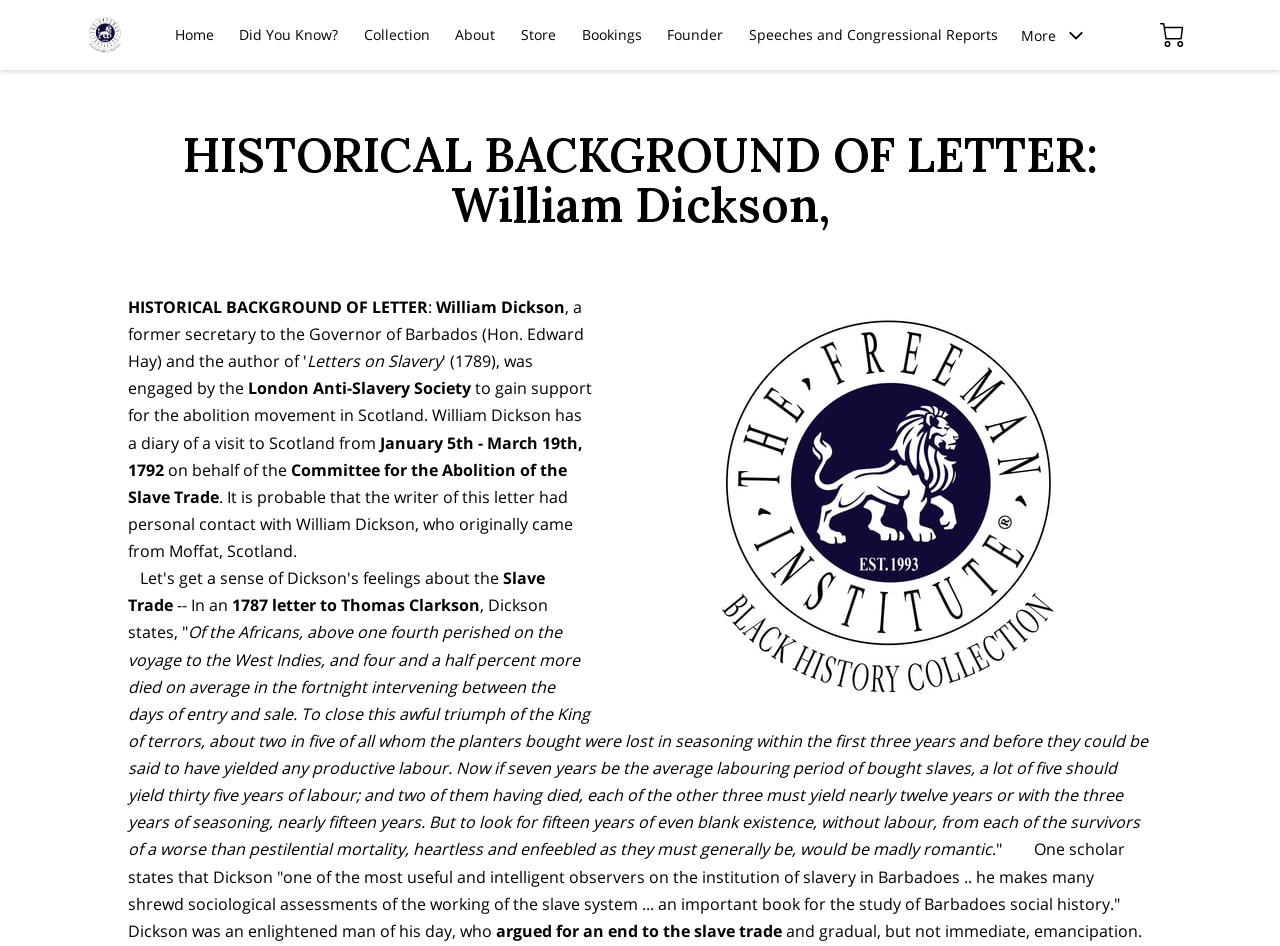Please answer the following question using a single word or phrase: 
How many links are there in the navigation menu?

11